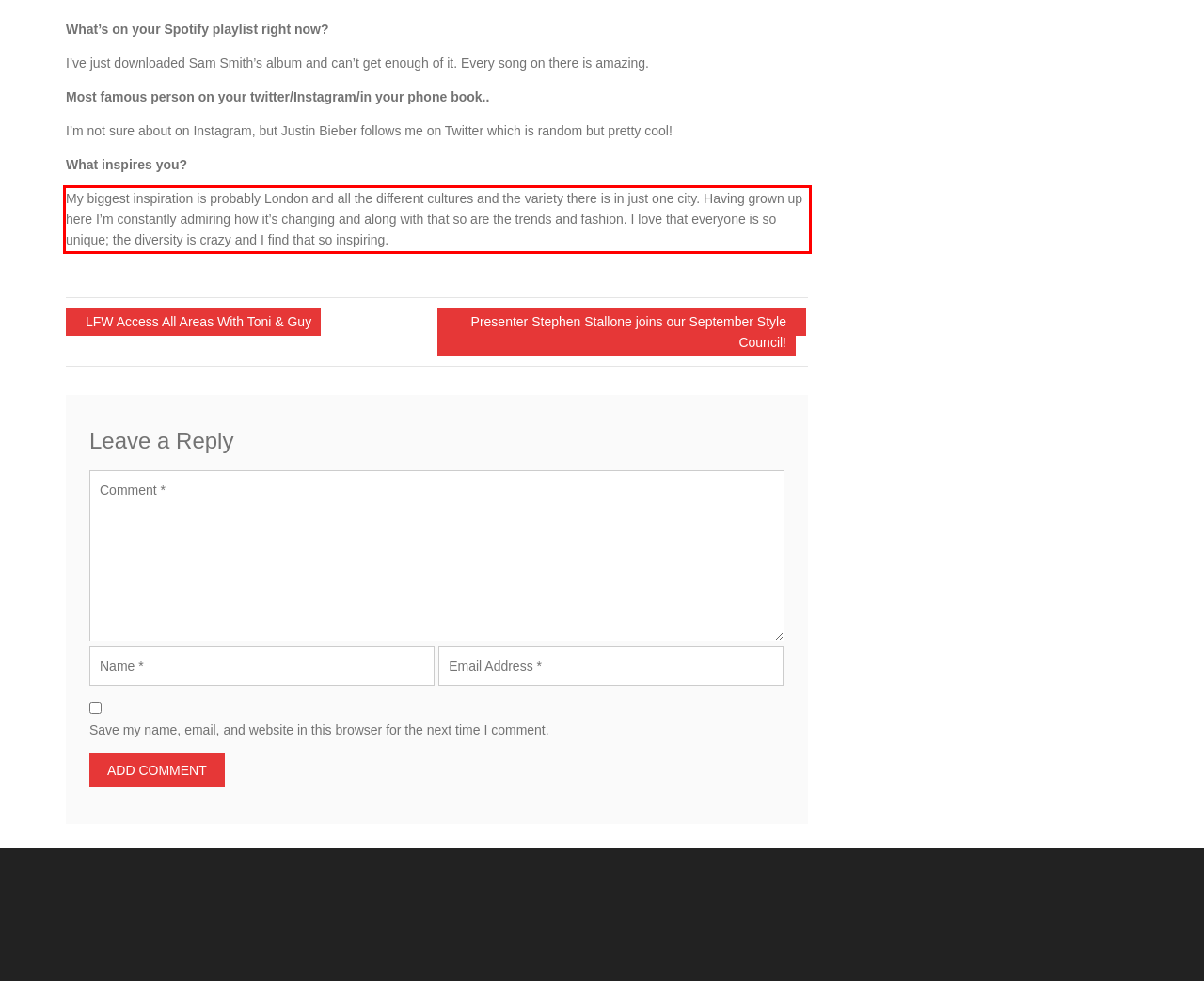Given a webpage screenshot, identify the text inside the red bounding box using OCR and extract it.

My biggest inspiration is probably London and all the different cultures and the variety there is in just one city. Having grown up here I’m constantly admiring how it’s changing and along with that so are the trends and fashion. I love that everyone is so unique; the diversity is crazy and I find that so inspiring.